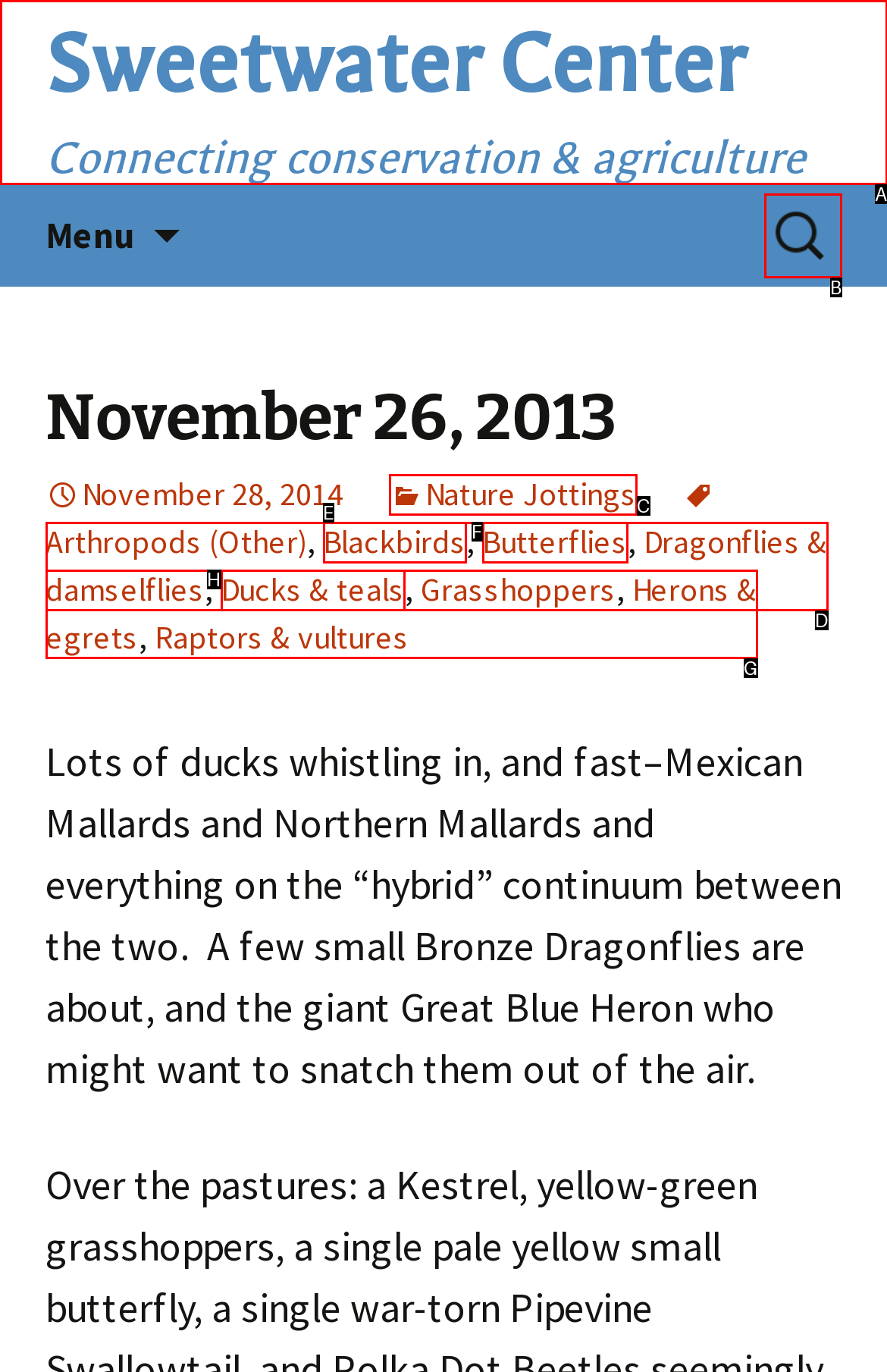Identify which HTML element aligns with the description: name="submit" value="Search"
Answer using the letter of the correct choice from the options available.

None